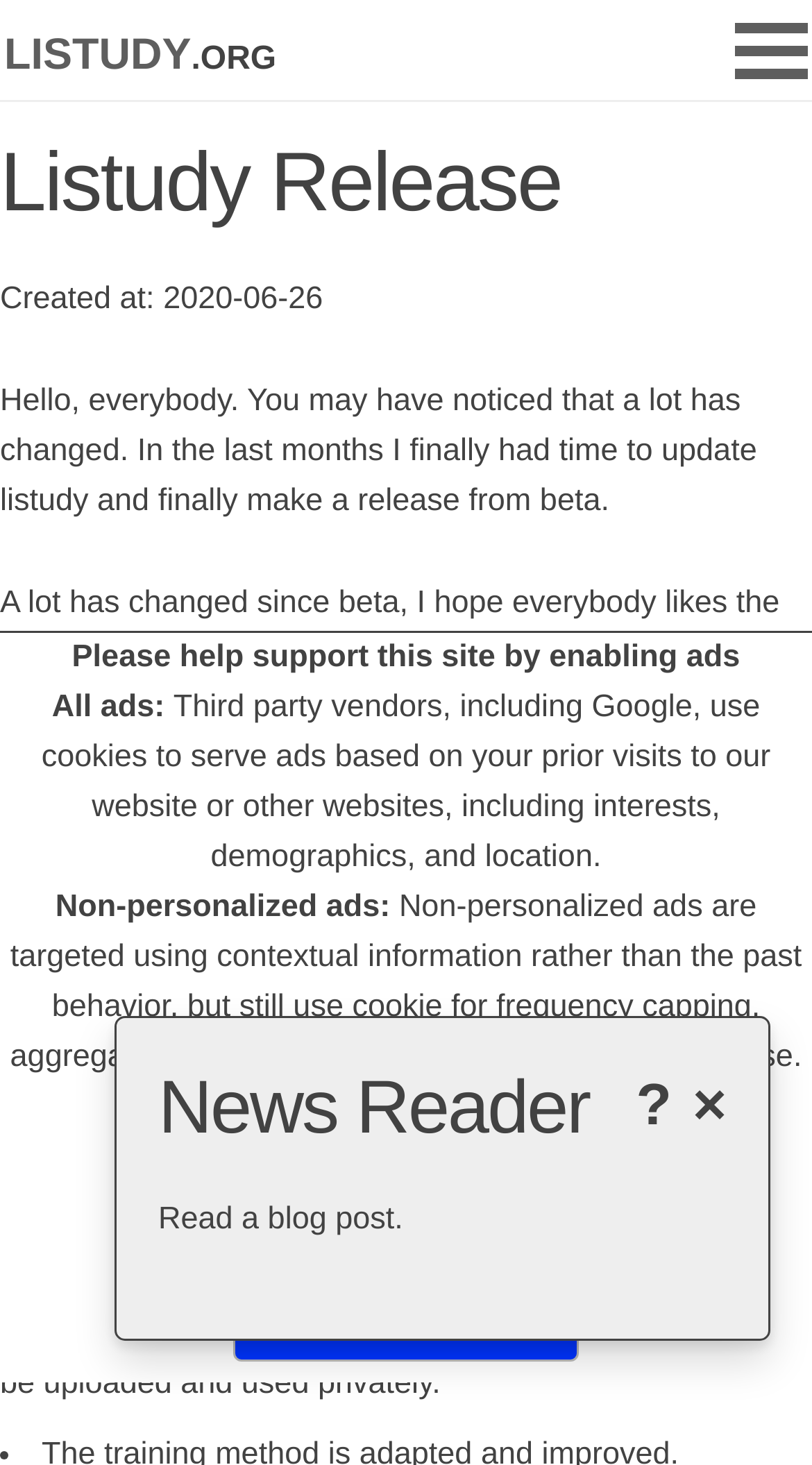What can users do with studies on Listudy?
From the image, provide a succinct answer in one word or a short phrase.

Discuss and improve